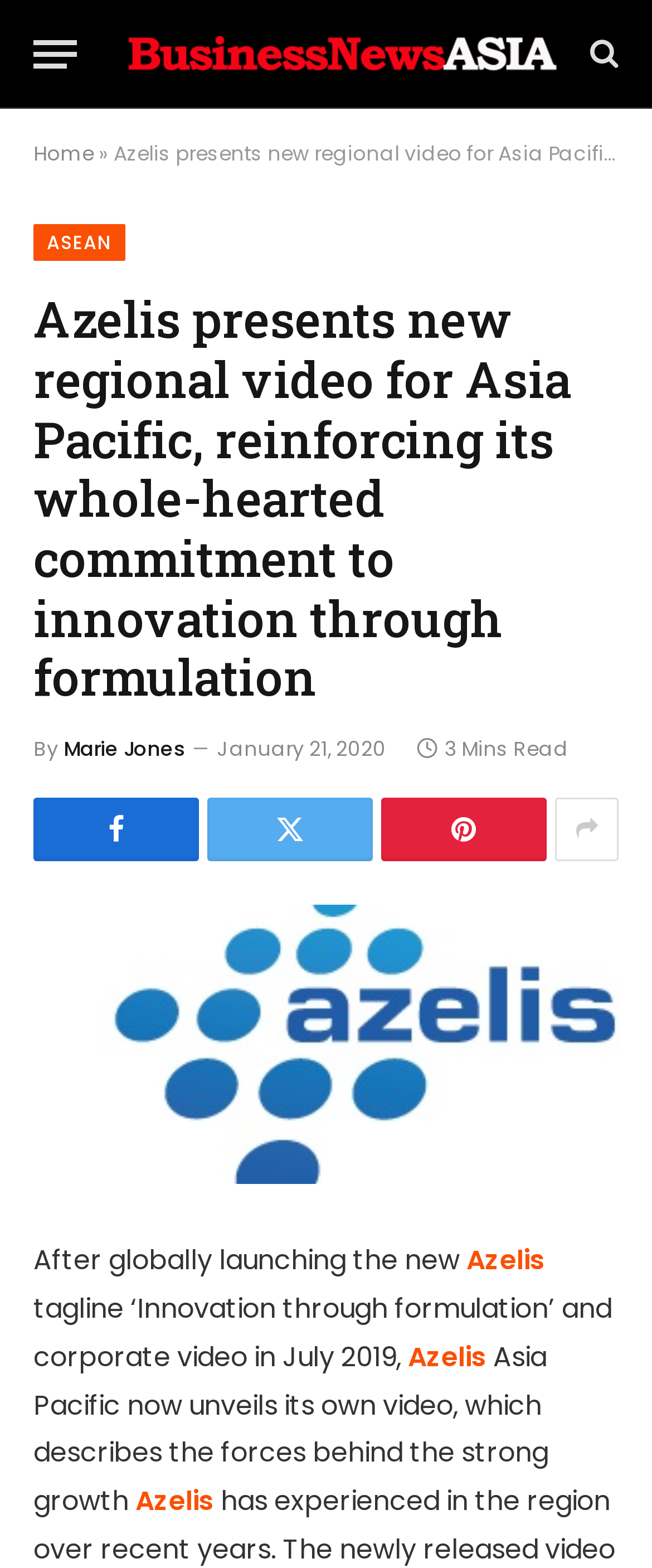What is the date of the article?
Relying on the image, give a concise answer in one word or a brief phrase.

January 21, 2020